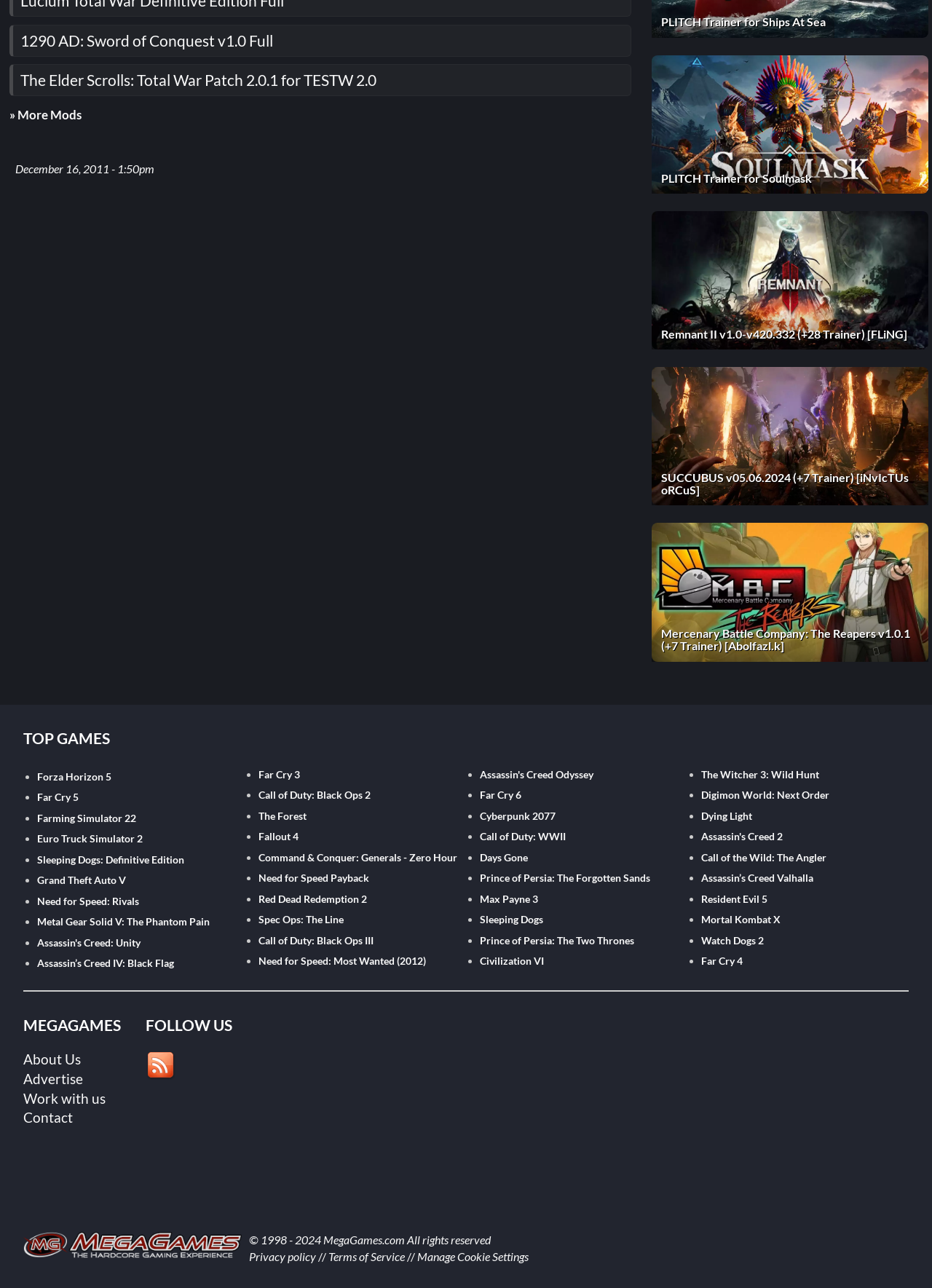Provide a short, one-word or phrase answer to the question below:
How many list markers are there in the 'TOP GAMES' list?

20